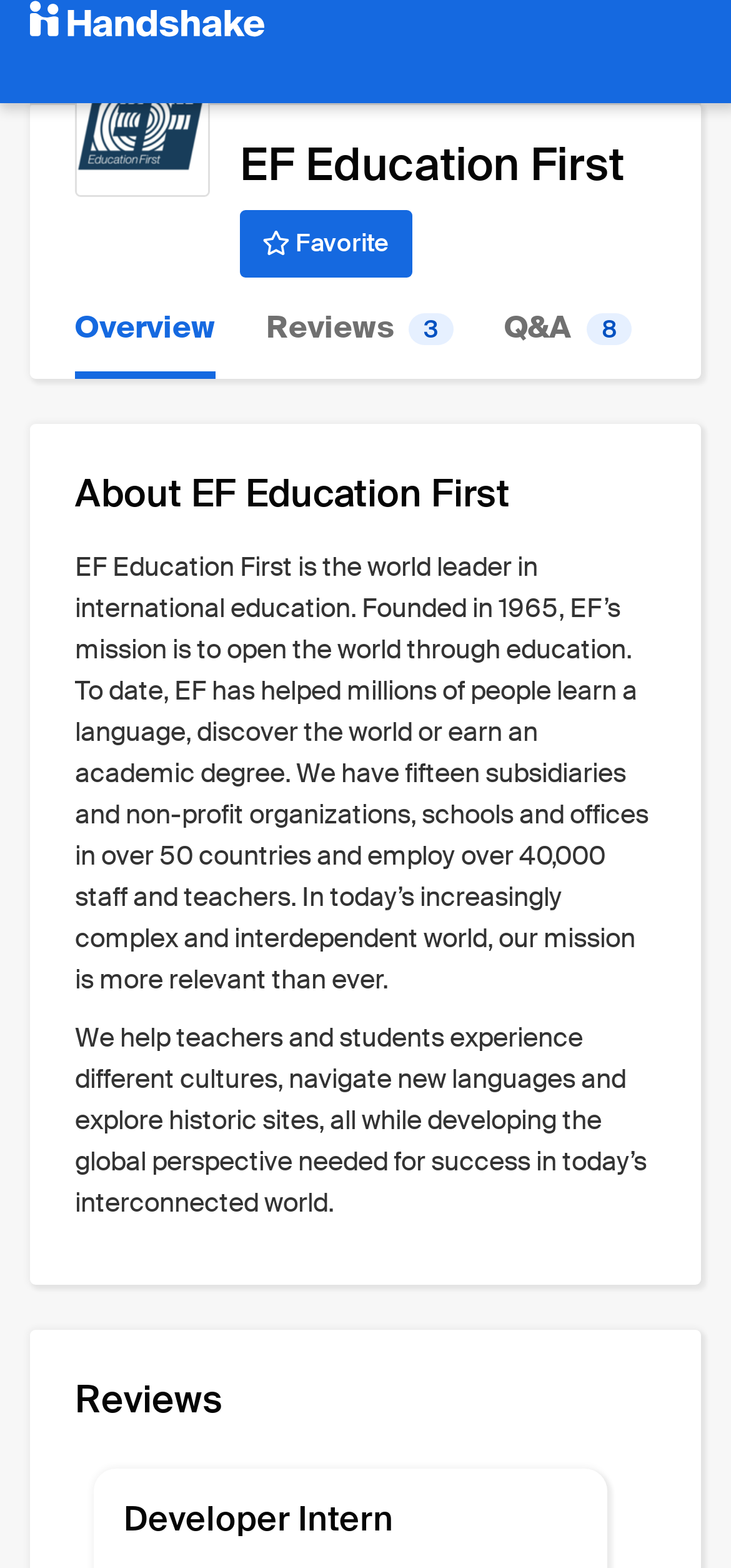How many reviews are there on the webpage?
Please answer the question as detailed as possible.

The webpage has a link 'Reviews 3' which suggests that there are 3 reviews available on the webpage.